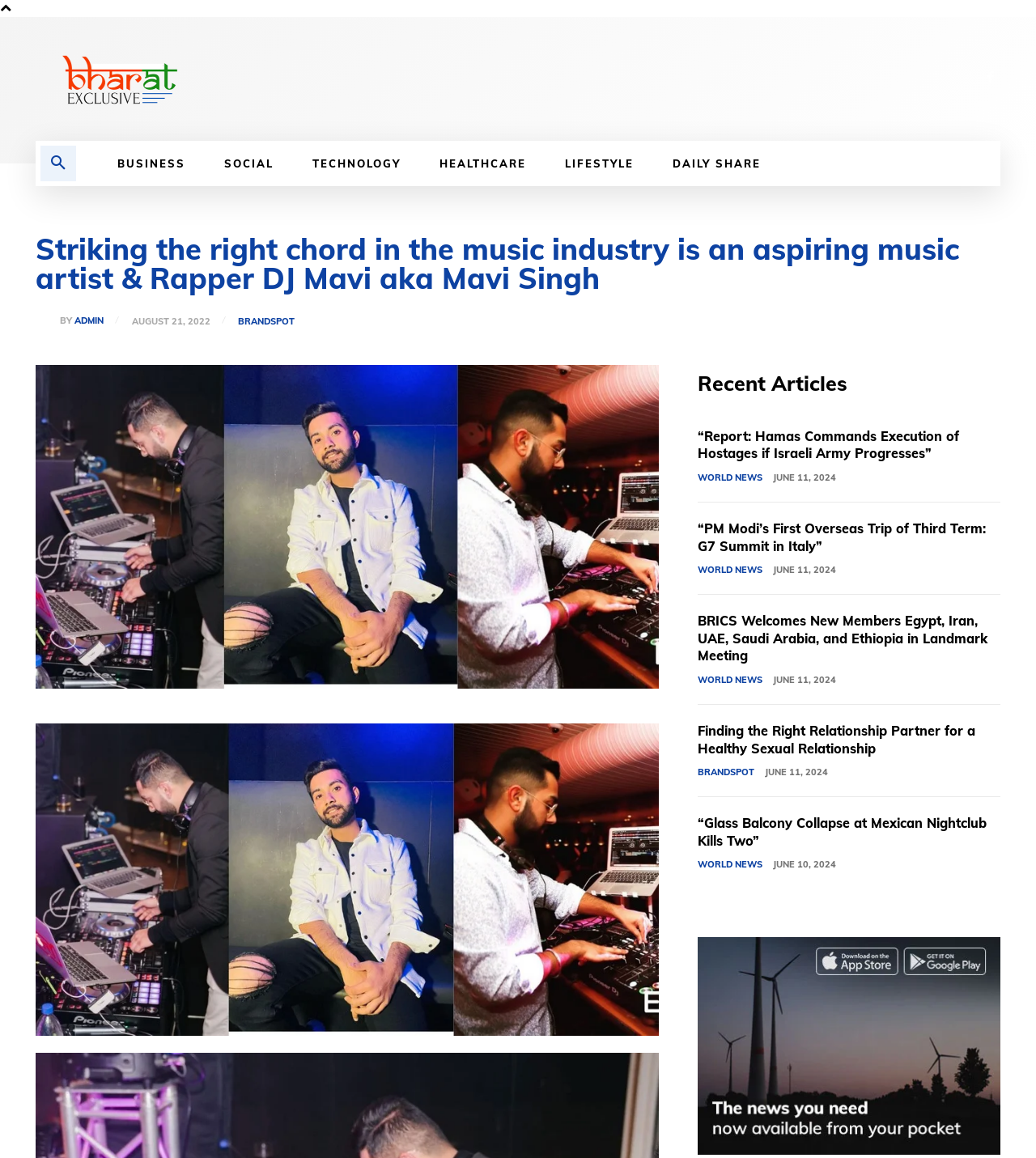Please provide a one-word or short phrase answer to the question:
What is the category of the article '“Report: Hamas Commands Execution of Hostages if Israeli Army Progresses”'?

WORLD NEWS